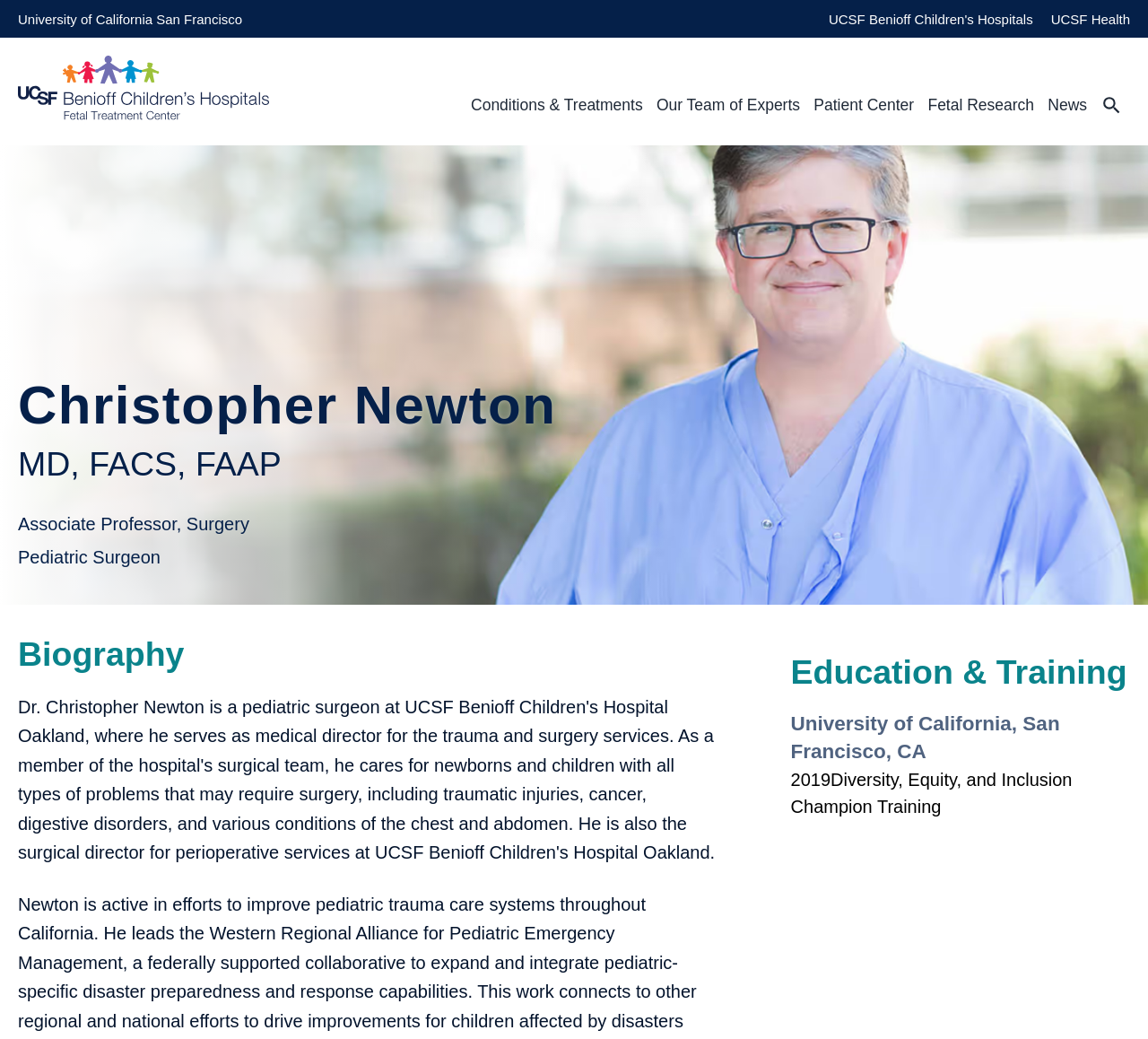What is the email address of the UCSF Fetal Treatment Center?
Based on the image, please offer an in-depth response to the question.

The email address of the UCSF Fetal Treatment Center can be found in the link element with the text 'fetus@ucsf.edu' located at the bottom of the page, next to the Twitter and YouTube icons.